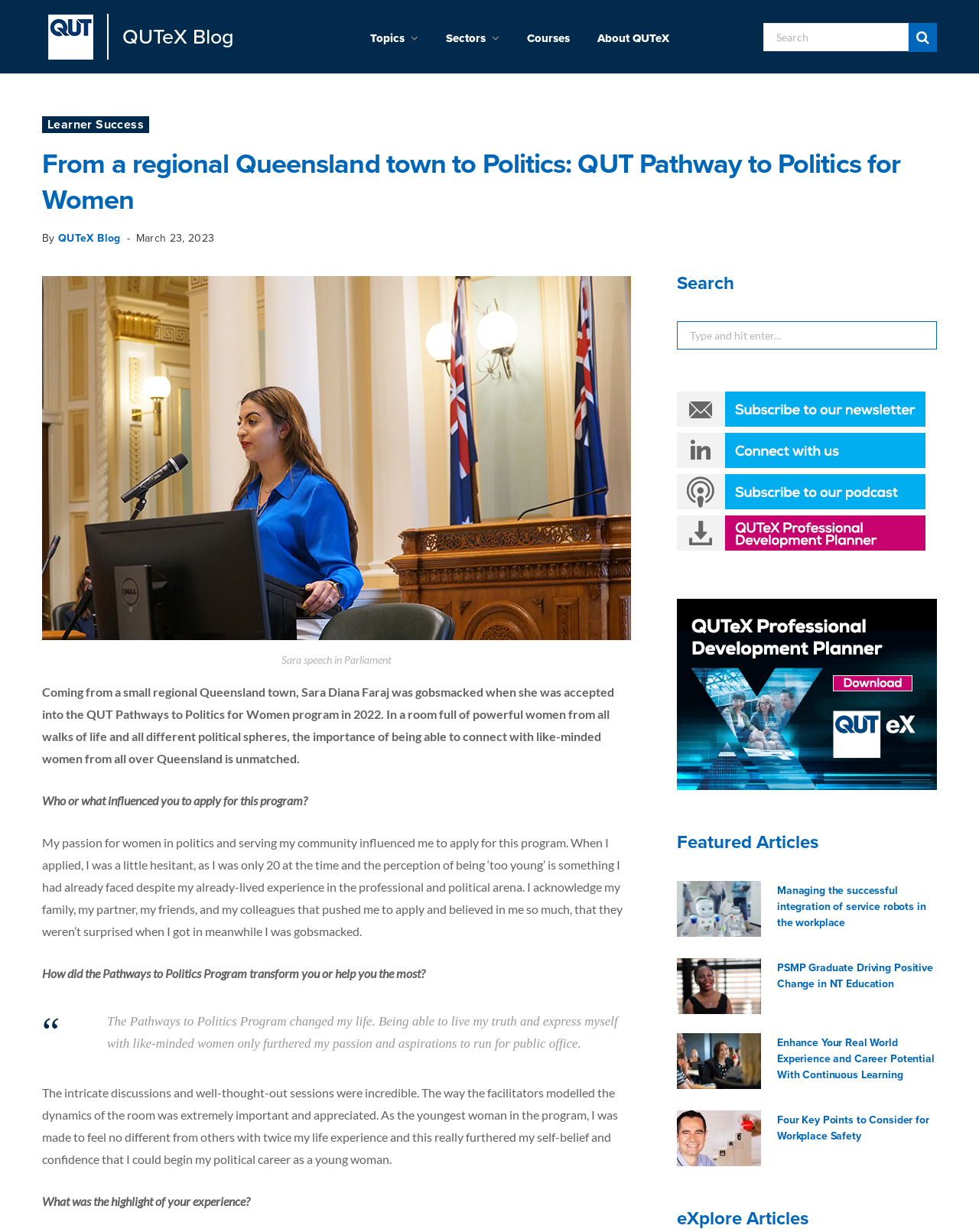Provide a thorough description of this webpage.

This webpage is about the QUT Pathway to Politics for Women program, featuring an article about Sara Diana Faraj's experience. At the top, there is a navigation bar with links to QUT, QUTeX Blog, Topics, Sectors, Courses, and About QUTeX. On the right side of the navigation bar, there is a search box with a magnifying glass icon.

Below the navigation bar, there is a heading that reads "From a regional Queensland town to Politics: QUT Pathway to Politics for Women." Next to the heading, there is a figure with a caption "Sara speech in Parliament." 

The article begins with a brief introduction to Sara Diana Faraj, who was accepted into the QUT Pathways to Politics for Women program in 2022. The text describes her experience in the program, including her initial hesitation due to her young age and how the program transformed her life.

The article is divided into sections, each with a question and Sara's response. The sections include "Who or what influenced you to apply for this program?", "How did the Pathways to Politics Program transform you or help you the most?", and "What was the highlight of your experience?" 

On the right side of the article, there is a sidebar with links to the QUTeX Newsletter, QUTeX LinkedIn, ExecInsights Podcast, and a downloadable 2022 Professional Development Planner. Below the sidebar, there is a section titled "Featured Articles" with four article previews, each with an image and a brief description. The articles are about service robots in the workplace, a PSMP graduate driving positive change in NT education, continuous learning, and workplace safety.

At the bottom of the page, there is a section titled "eXplore Articles" with no content.